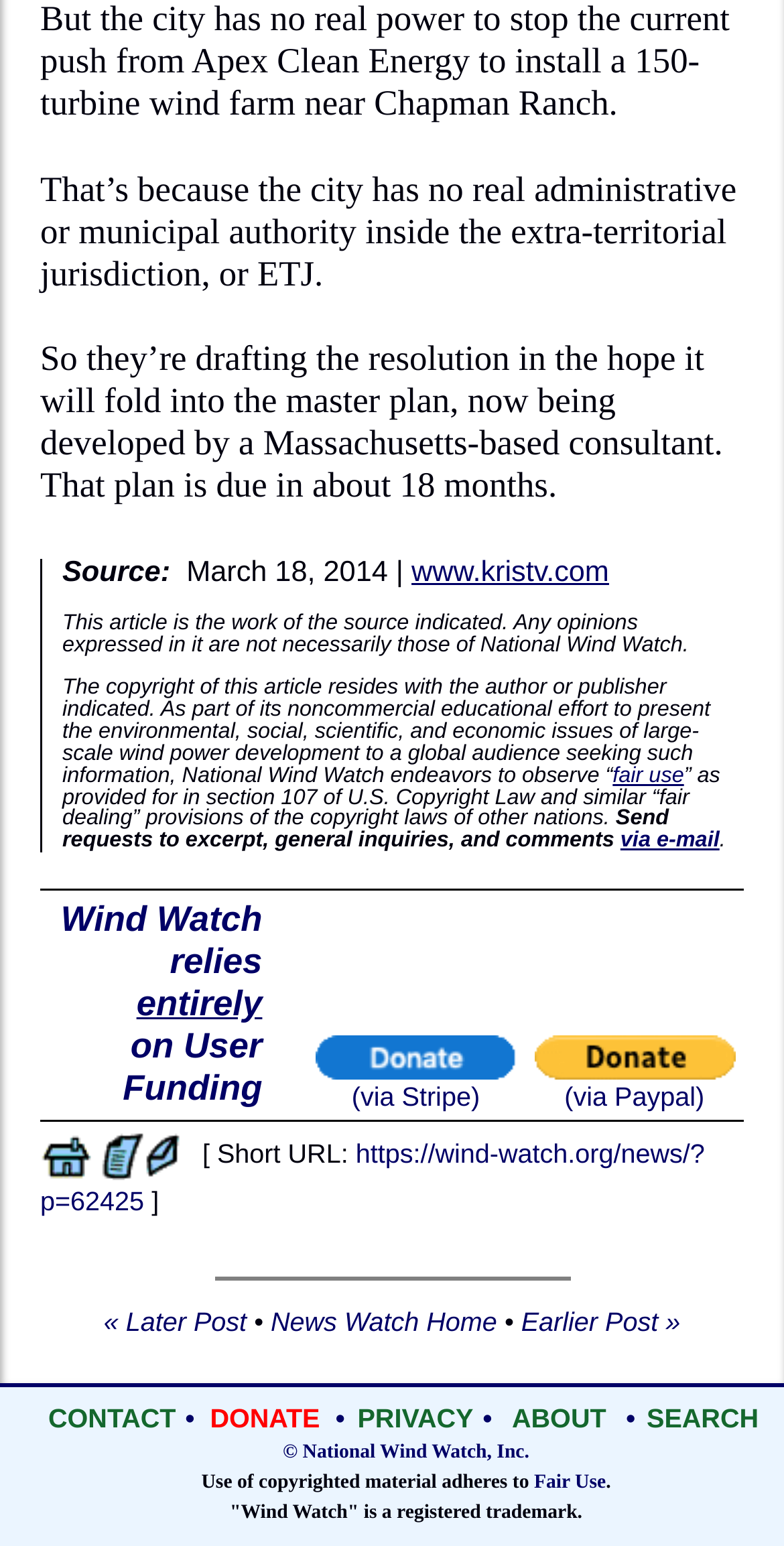What is the function of the 'Print story' and 'E-mail story' links?
Based on the image, please offer an in-depth response to the question.

The 'Print story' and 'E-mail story' links are likely intended to allow users to share the article with others, either by printing a physical copy or sending it via email, as indicated by the icons and text associated with these links.